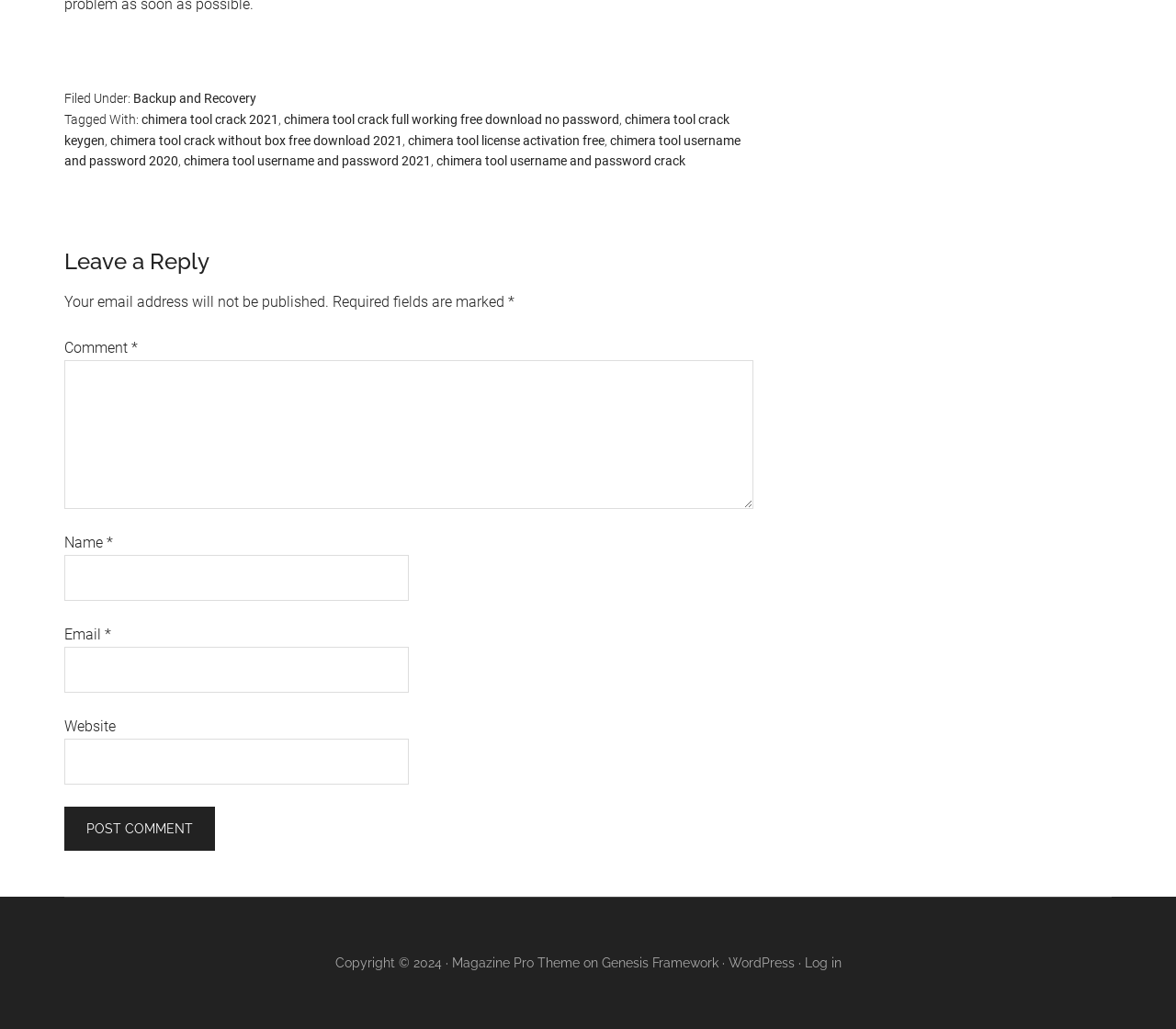Refer to the image and answer the question with as much detail as possible: What is the category of the article?

The category of the article can be determined by looking at the footer section of the webpage, where it says 'Filed Under:' followed by a link 'Backup and Recovery'. This suggests that the article belongs to the category of Backup and Recovery.